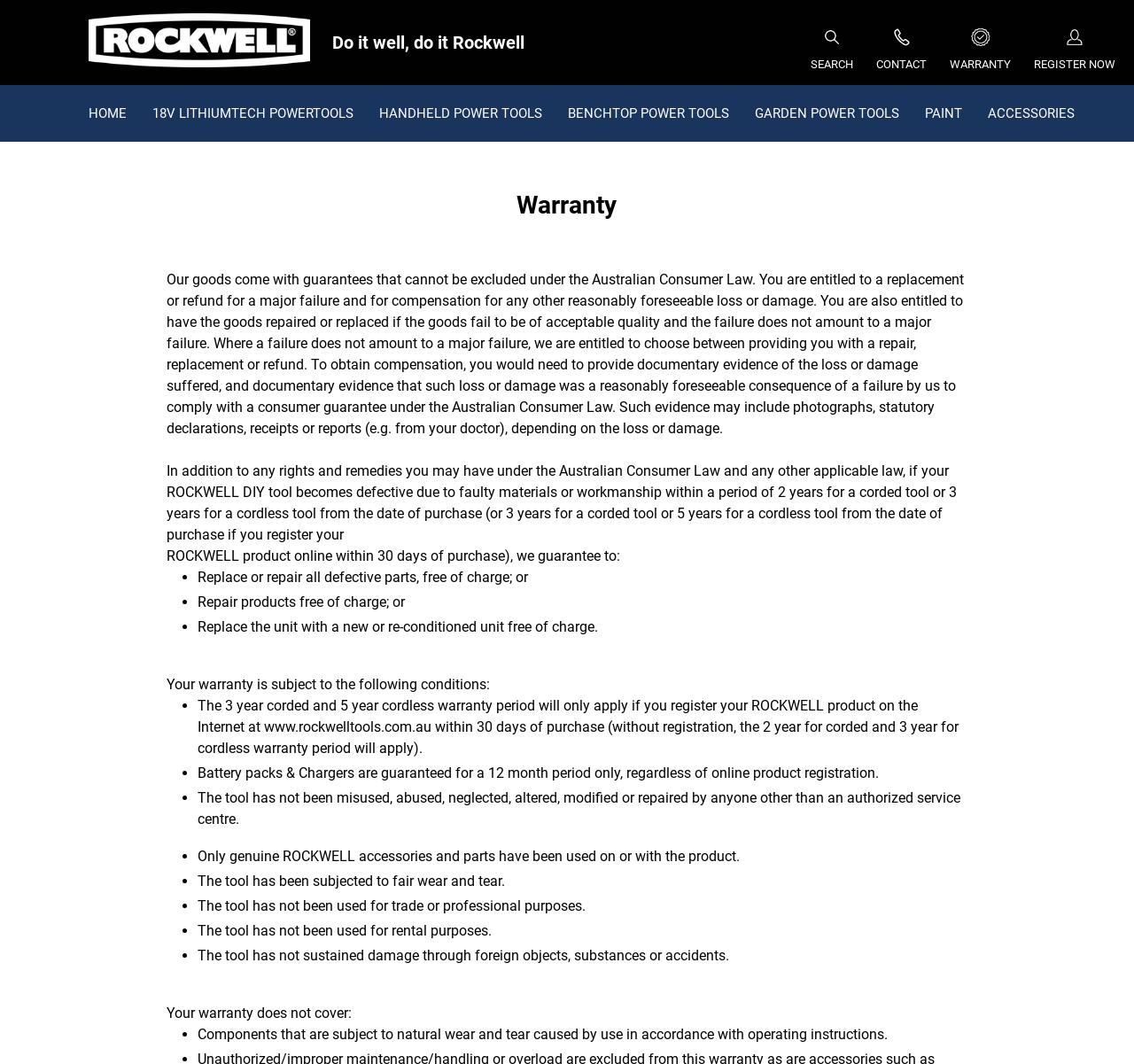How many links are in the top navigation bar?
Please provide a single word or phrase in response based on the screenshot.

5